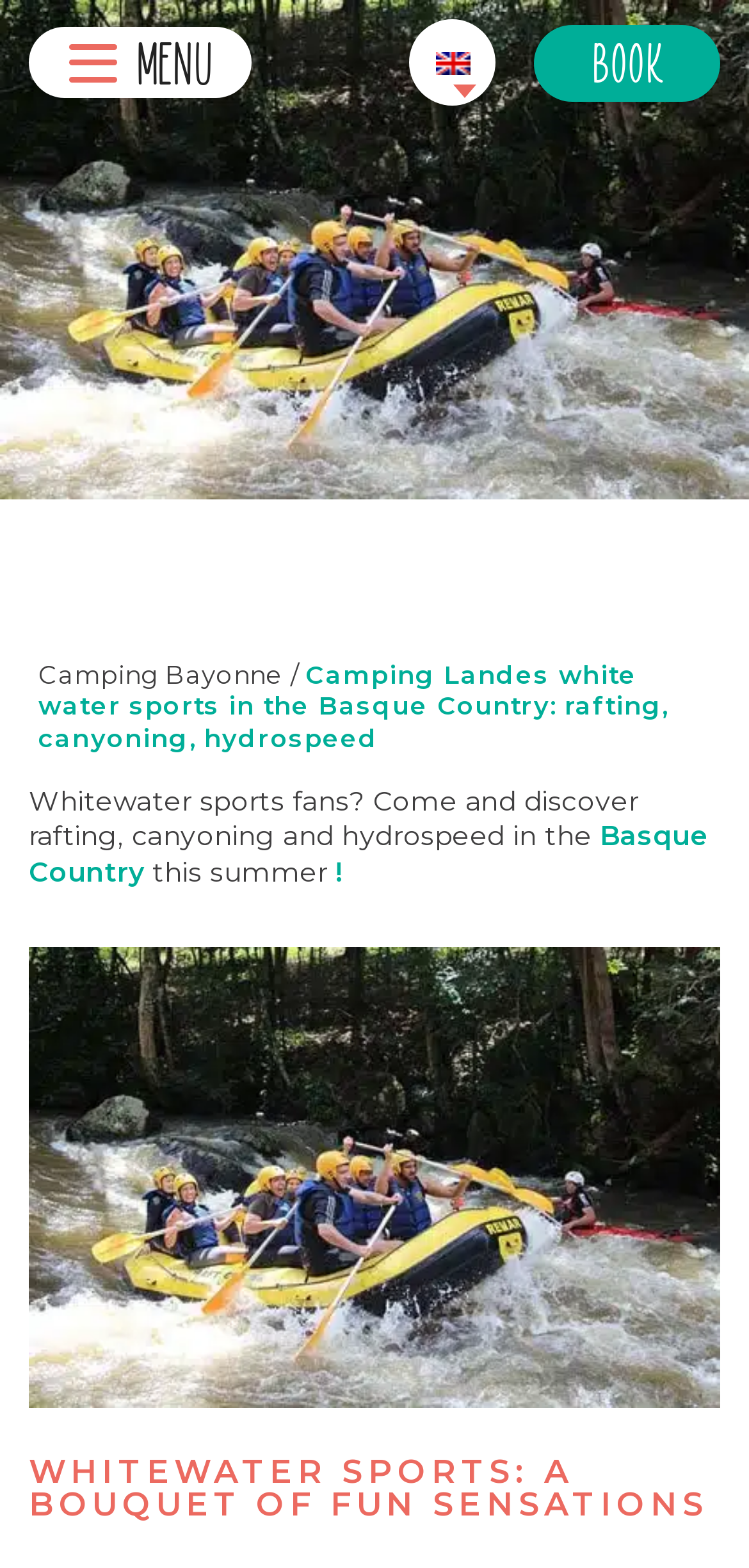Find the bounding box coordinates of the element you need to click on to perform this action: 'Explore 'Networking' topics'. The coordinates should be represented by four float values between 0 and 1, in the format [left, top, right, bottom].

None